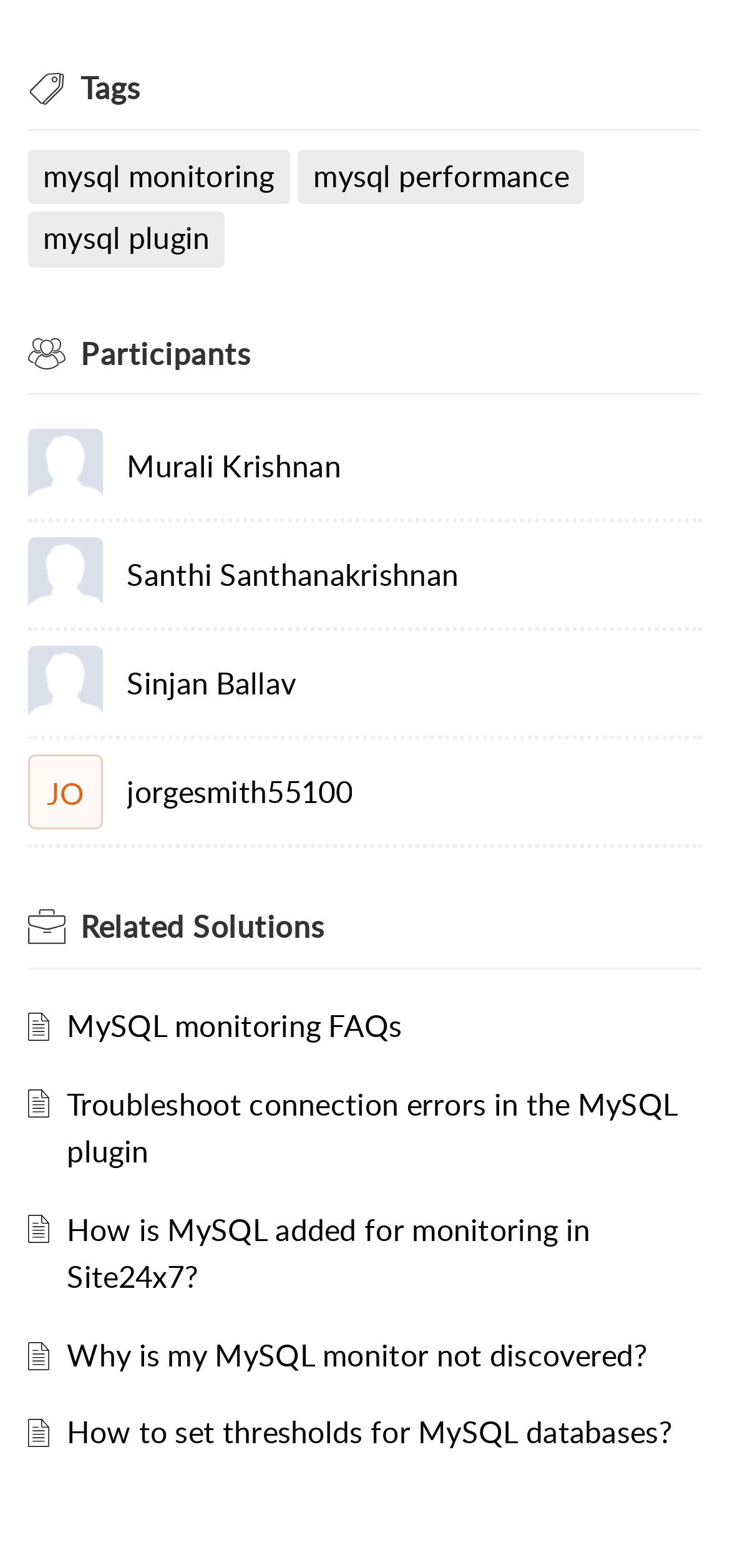Specify the bounding box coordinates of the element's region that should be clicked to achieve the following instruction: "Check the 'Troubleshoot connection errors in the MySQL plugin' guide". The bounding box coordinates consist of four float numbers between 0 and 1, in the format [left, top, right, bottom].

[0.092, 0.691, 0.928, 0.747]